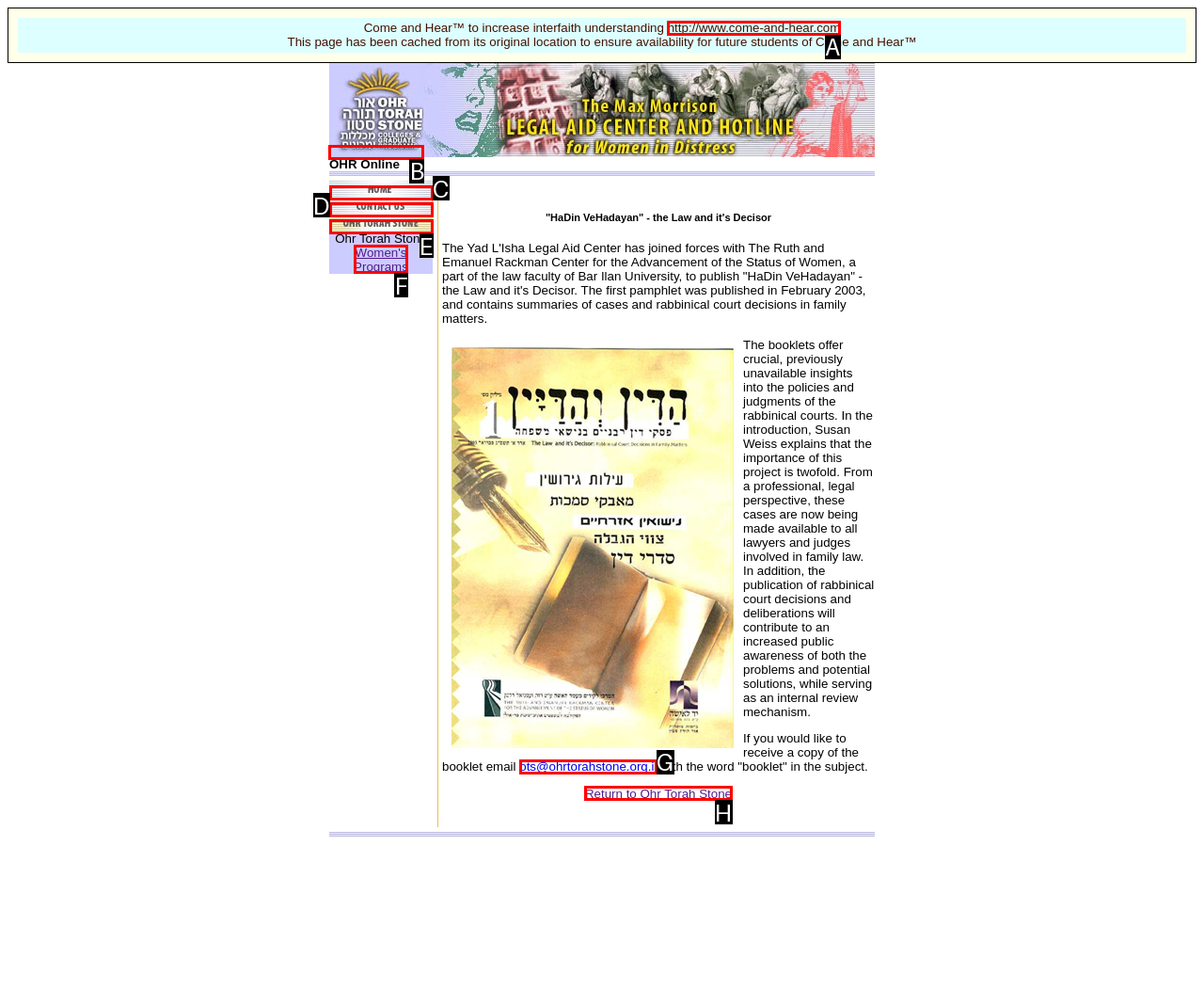Based on the task: Learn about Ohr Torah Stone, which UI element should be clicked? Answer with the letter that corresponds to the correct option from the choices given.

B